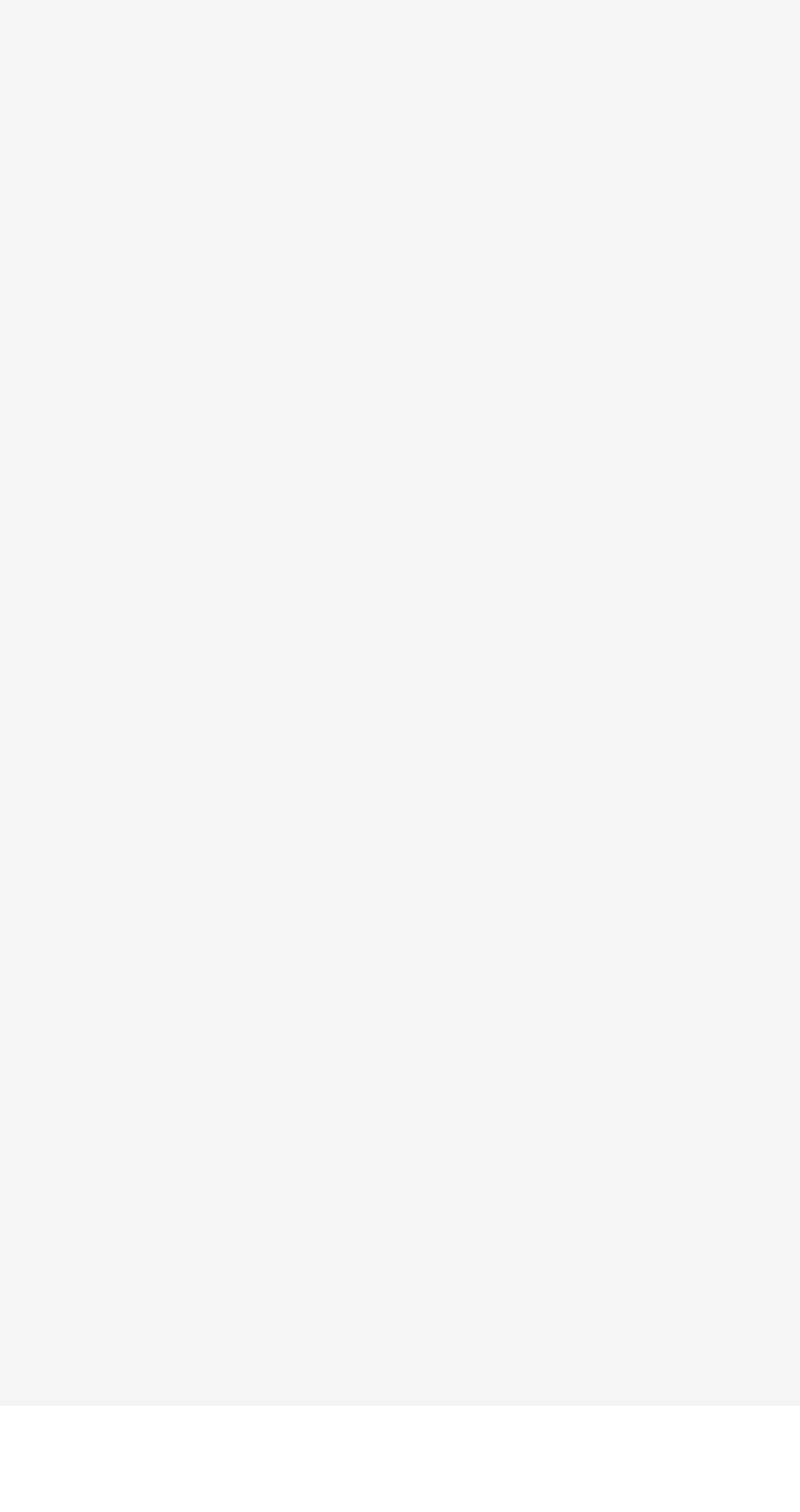Answer in one word or a short phrase: 
How many links are there under 'All Dental Services'?

16